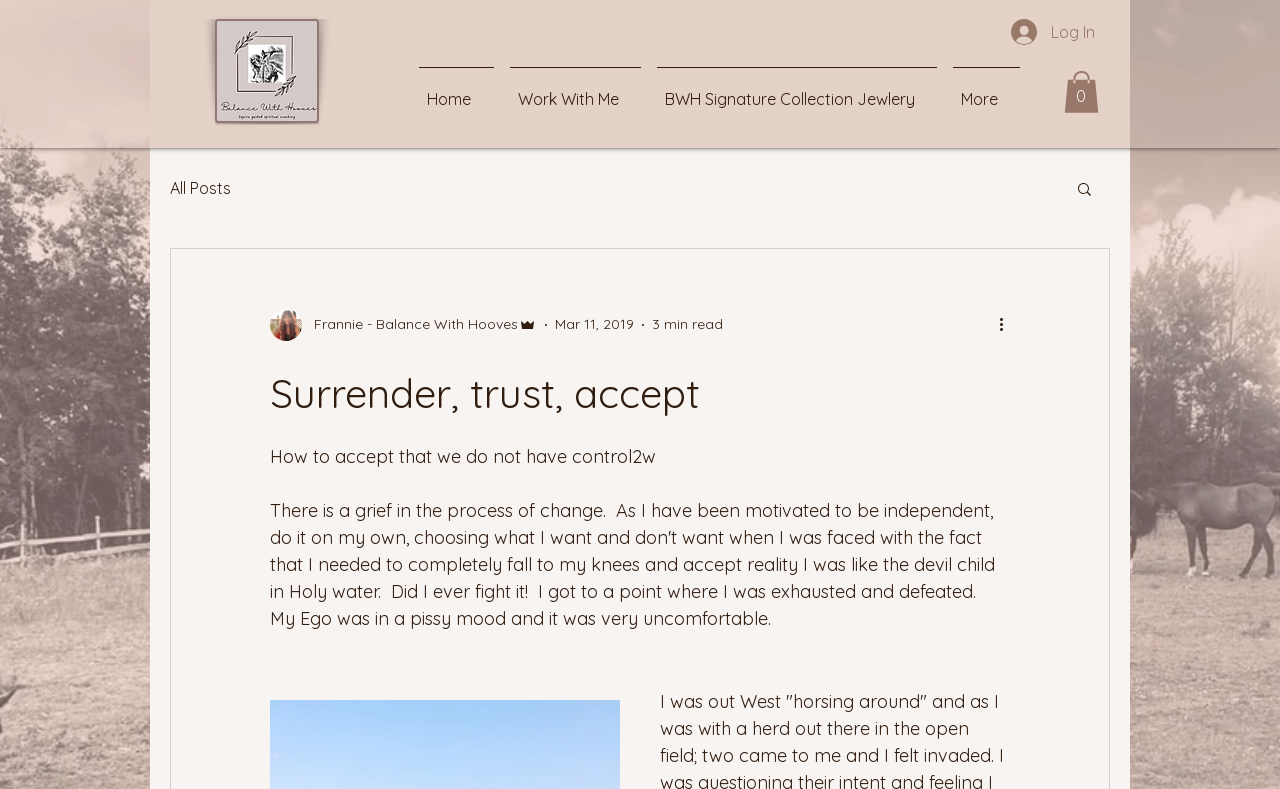Utilize the information from the image to answer the question in detail:
How many items are in the cart?

The cart button is located at the top right corner of the webpage, with a bounding box of [0.831, 0.09, 0.859, 0.143], and it says 'Cart with 0 items', indicating that there are no items in the cart.